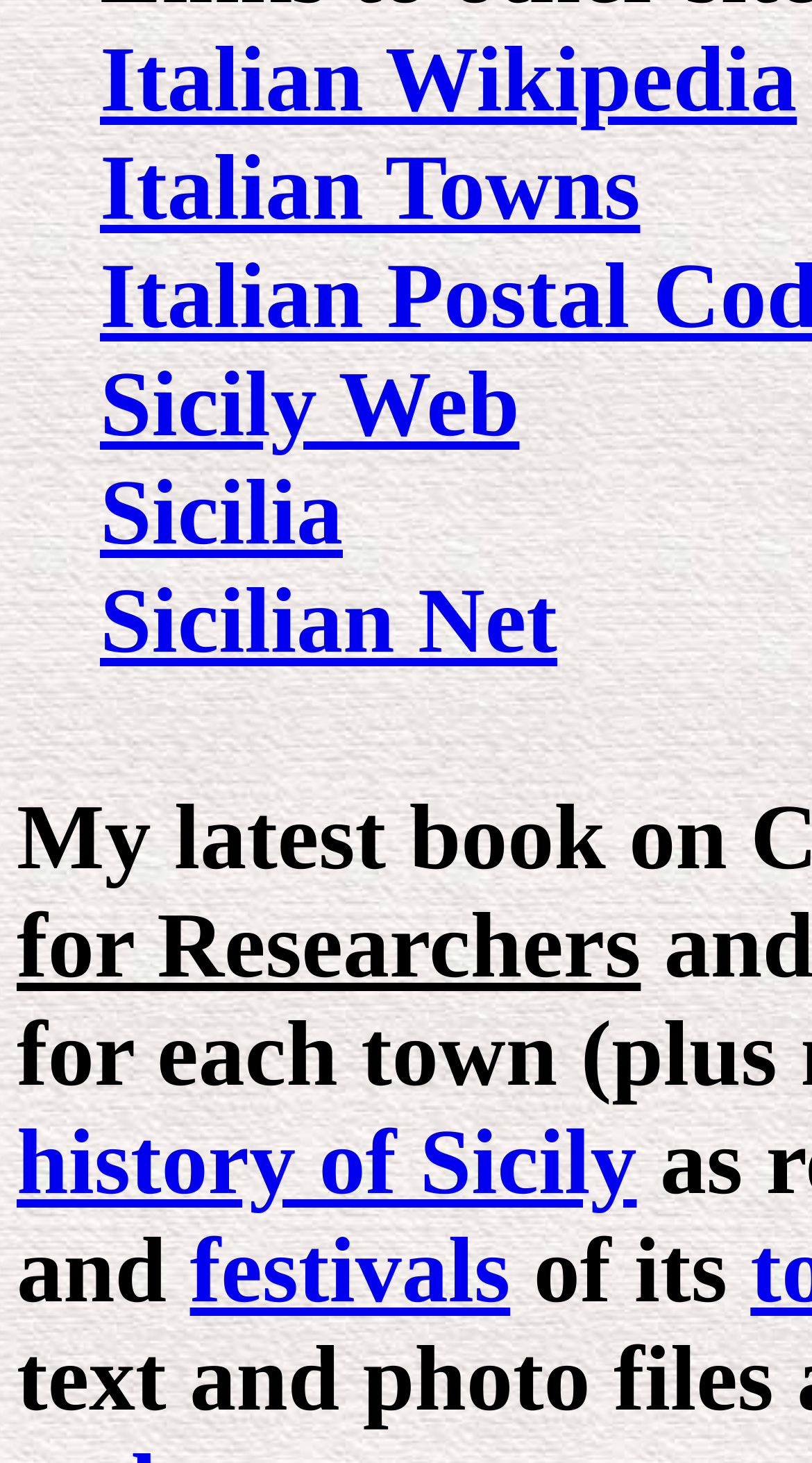Use one word or a short phrase to answer the question provided: 
How many StaticText elements are there on the webpage?

2